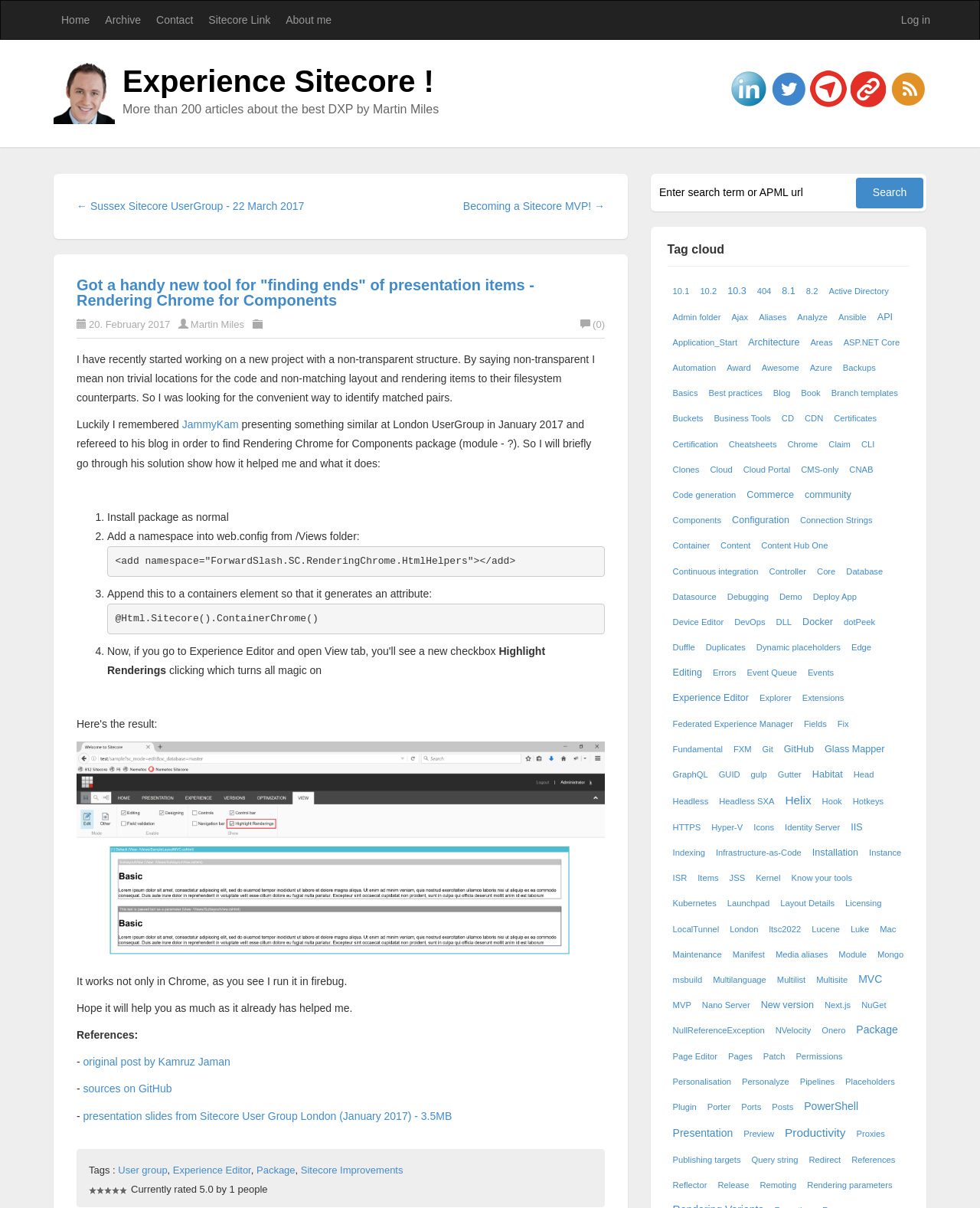Please find the bounding box coordinates of the element that must be clicked to perform the given instruction: "Click the 'Log in' link". The coordinates should be four float numbers from 0 to 1, i.e., [left, top, right, bottom].

[0.912, 0.001, 0.957, 0.032]